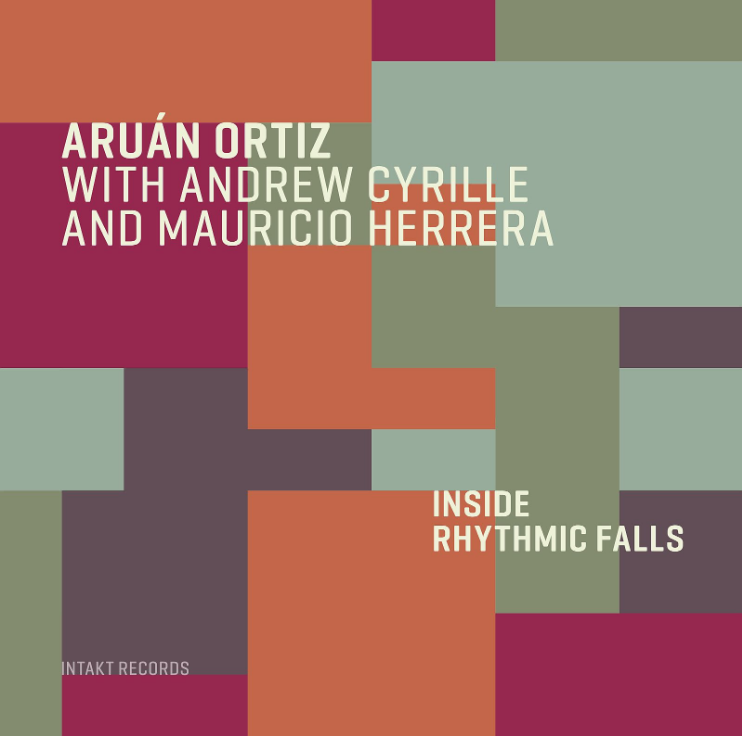Use a single word or phrase to answer the question:
What colors are used in the background of the album cover?

Red, green, and beige